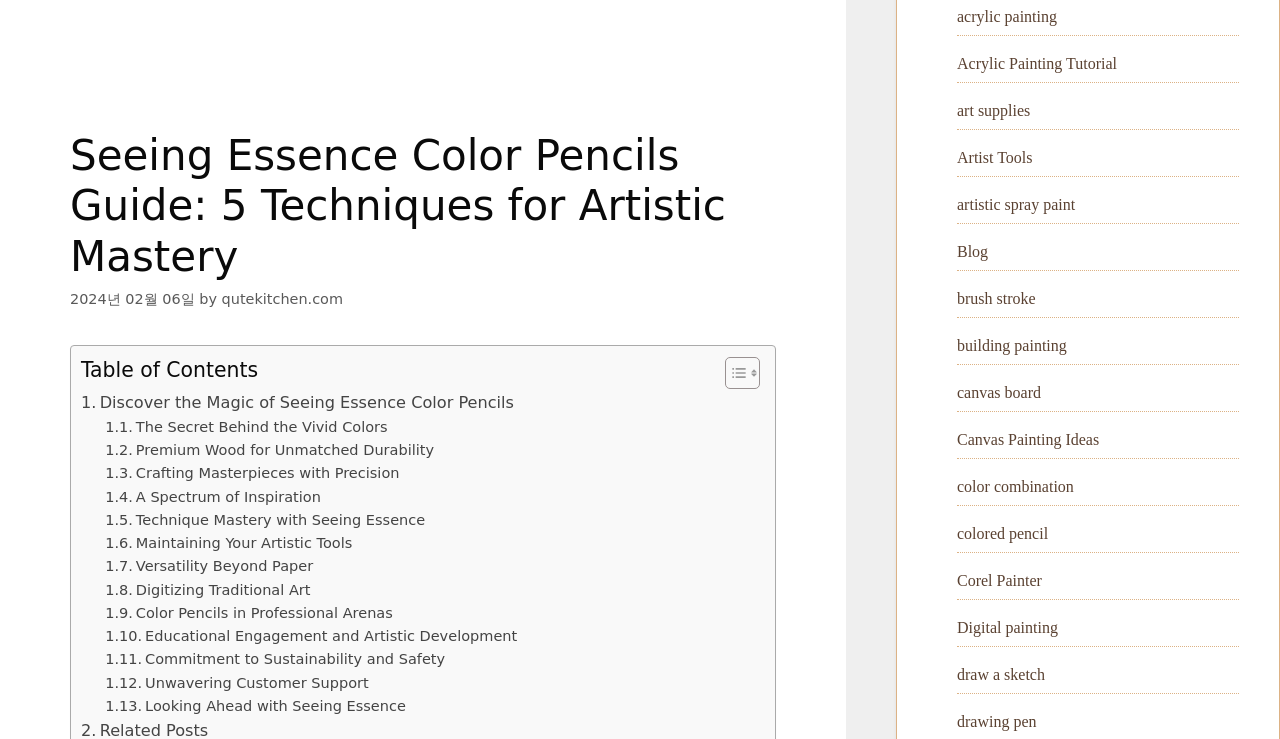Using the provided description: "Educational Engagement and Artistic Development", find the bounding box coordinates of the corresponding UI element. The output should be four float numbers between 0 and 1, in the format [left, top, right, bottom].

[0.082, 0.846, 0.404, 0.877]